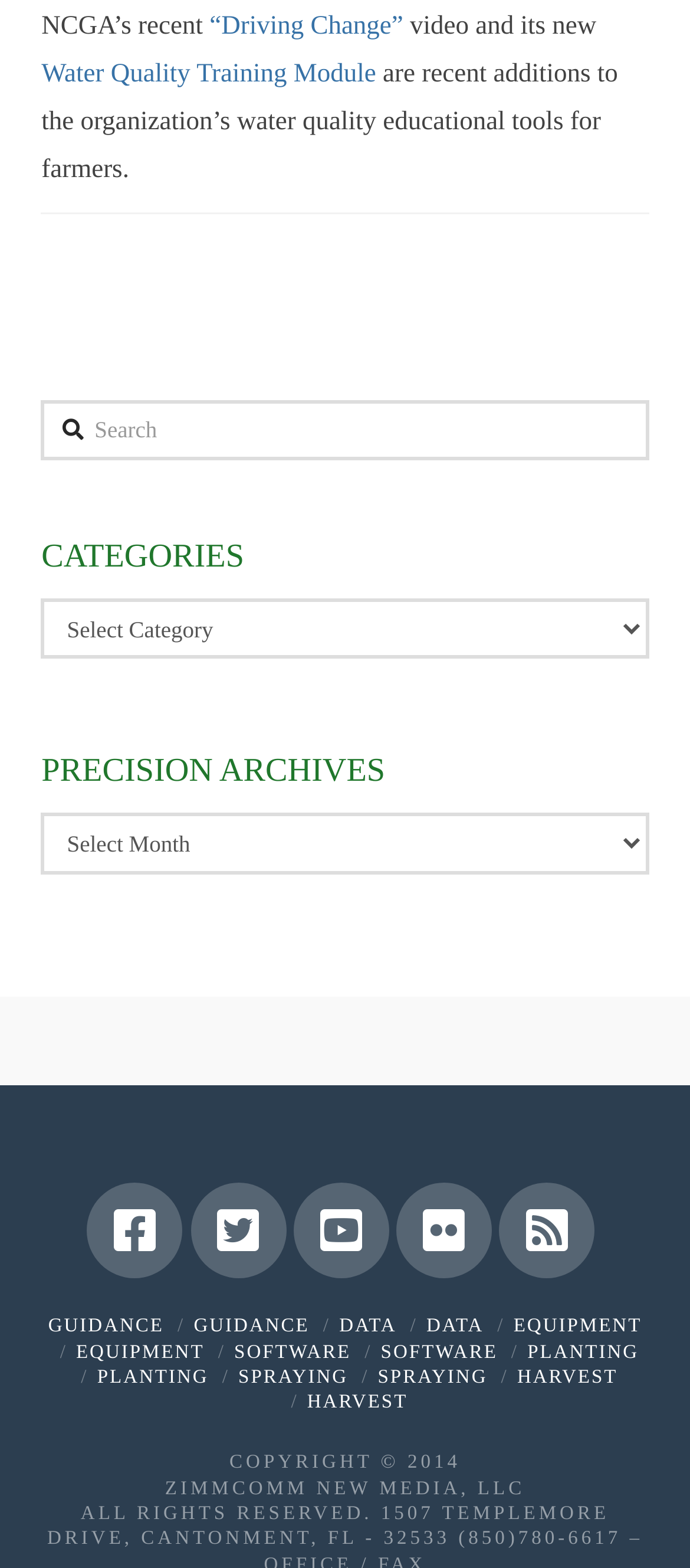What is the category below 'CATEGORIES' on the webpage?
Please look at the screenshot and answer in one word or a short phrase.

Precision Archives